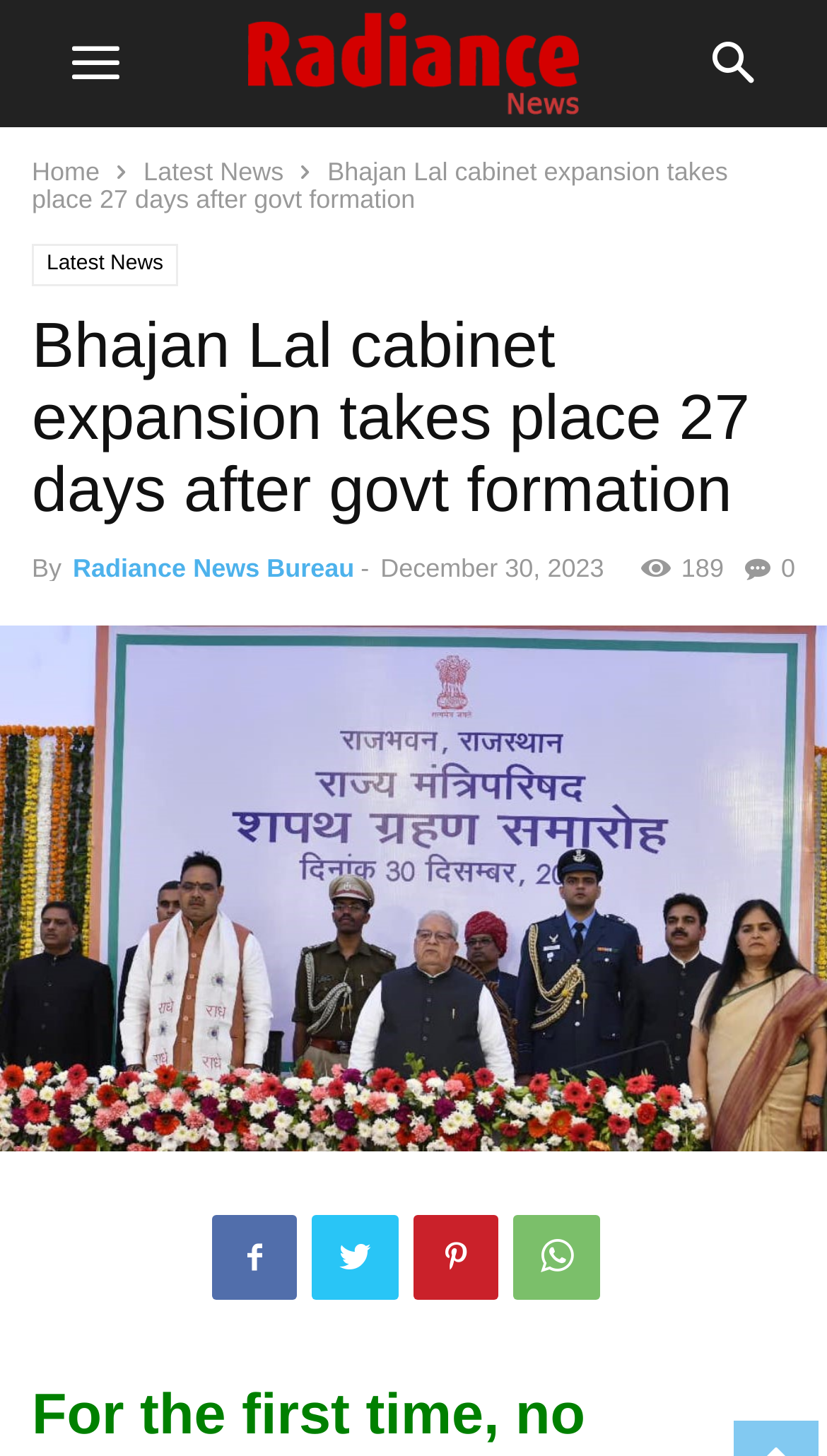Could you determine the bounding box coordinates of the clickable element to complete the instruction: "read article from Radiance News Bureau"? Provide the coordinates as four float numbers between 0 and 1, i.e., [left, top, right, bottom].

[0.088, 0.38, 0.428, 0.4]